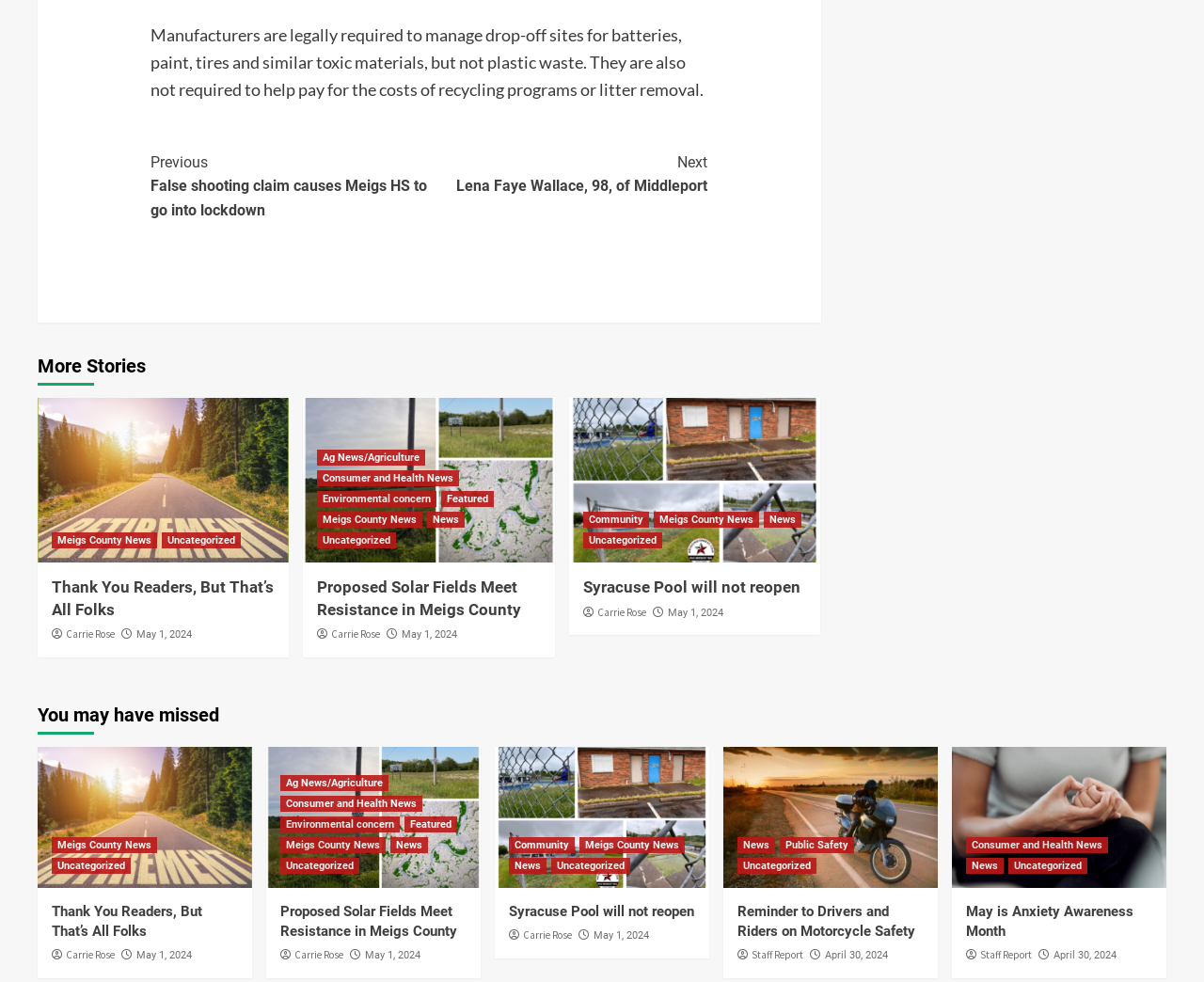Find the bounding box coordinates of the clickable area required to complete the following action: "Click on 'Continue Reading'".

[0.125, 0.143, 0.588, 0.236]